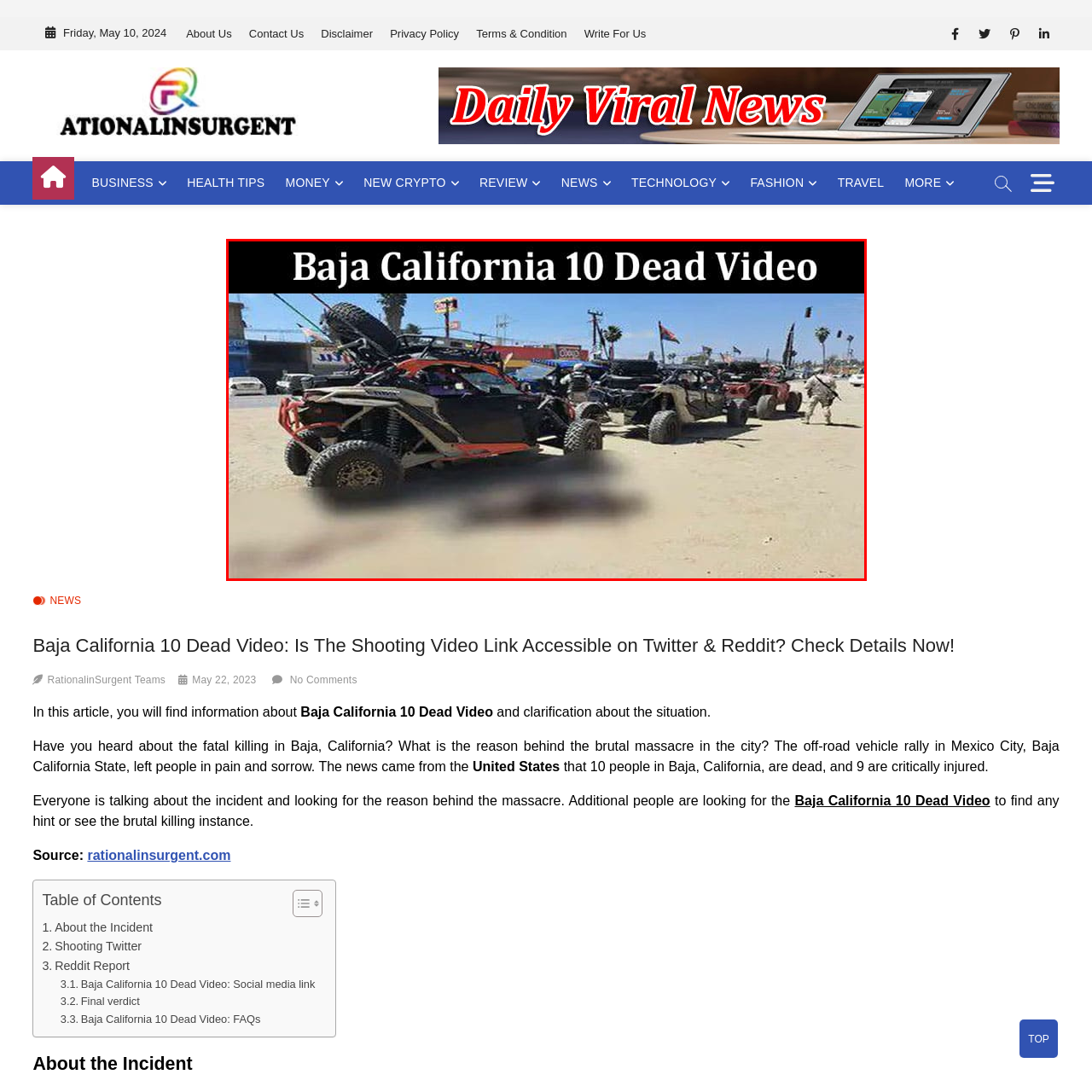Provide an in-depth caption for the picture enclosed by the red frame.

The image titled "Baja California 10 Dead Video" depicts a scene featuring several all-terrain vehicles (ATVs) lined up on a sandy surface, likely near a street bustling with activity. Palm trees and buildings in the background hint at a warm, sunny environment characteristic of Baja California. The vehicles, with some appearing to be modified for rugged off-road use, suggest a recreational aspect, perhaps linked to an event or gathering. However, the video’s title alludes to a serious incident, raising questions about the connection between the vehicles and the tragic event referenced. This image serves as a stark visual representation of the context surrounding recent events in Baja California, which reportedly involved a fatal incident resulting in the loss of ten lives.